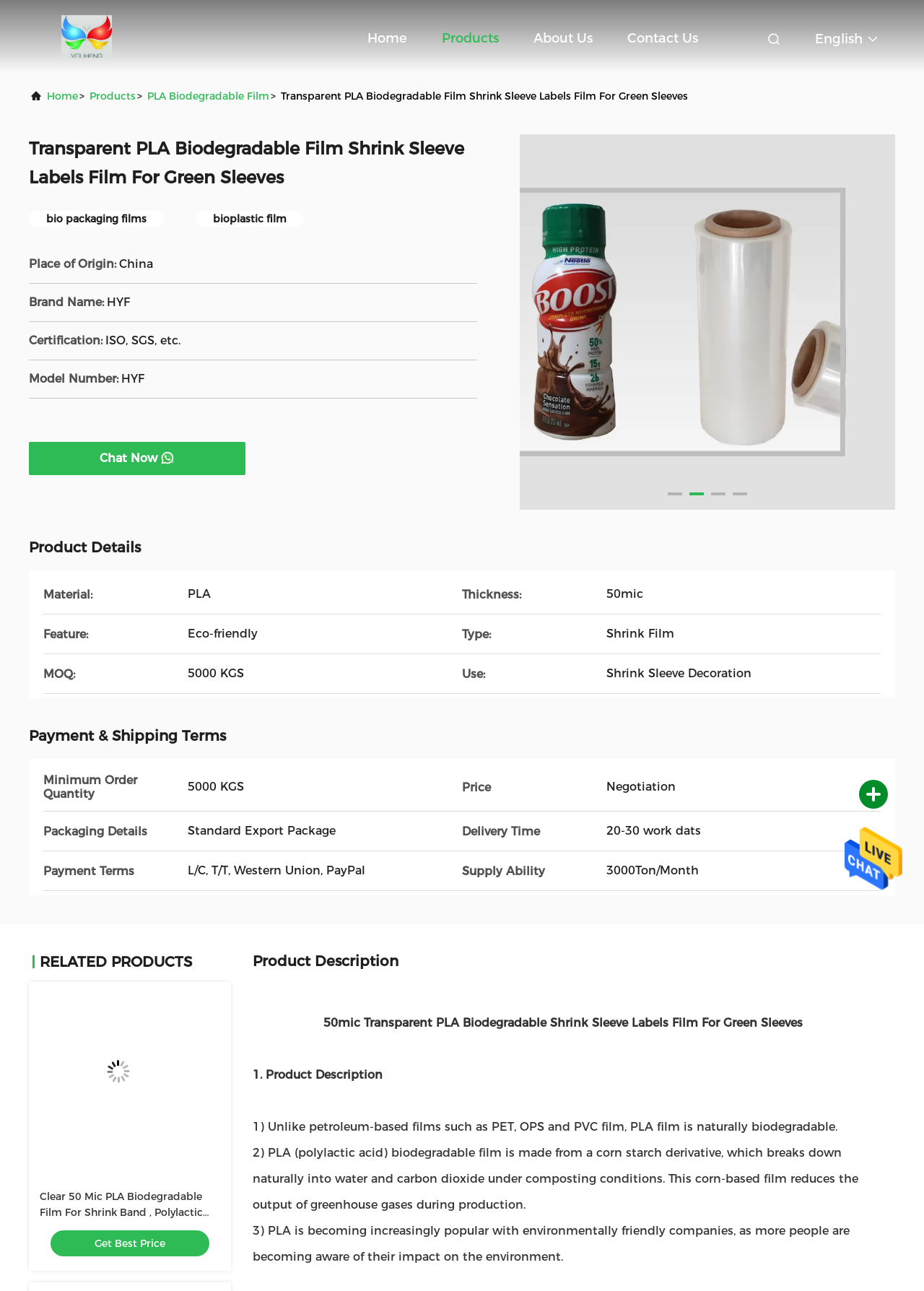Determine the bounding box coordinates of the clickable region to execute the instruction: "Visit the 'Home' page". The coordinates should be four float numbers between 0 and 1, denoted as [left, top, right, bottom].

[0.398, 0.013, 0.441, 0.046]